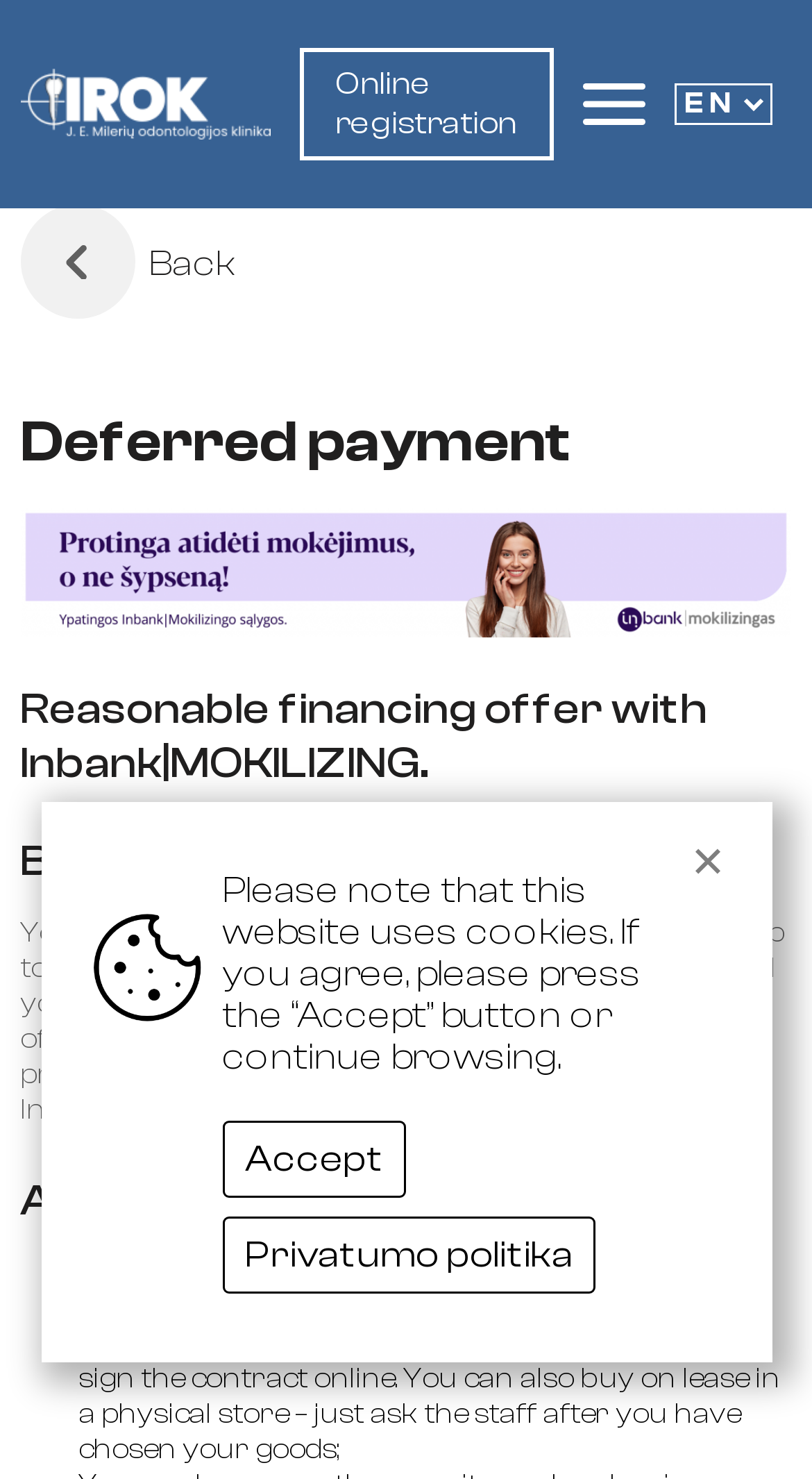What is the maximum amount for hire purchase?
Based on the visual, give a brief answer using one word or a short phrase.

€10,000